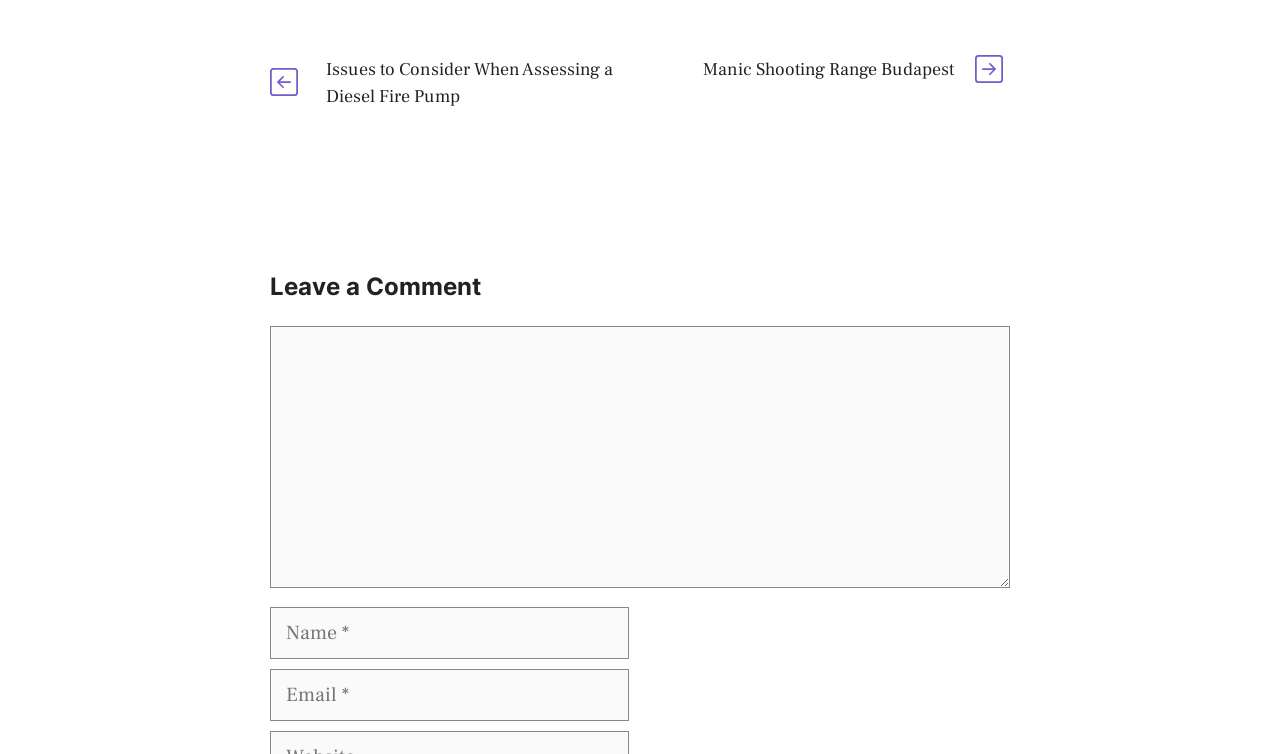Use one word or a short phrase to answer the question provided: 
How many images are on this webpage?

2